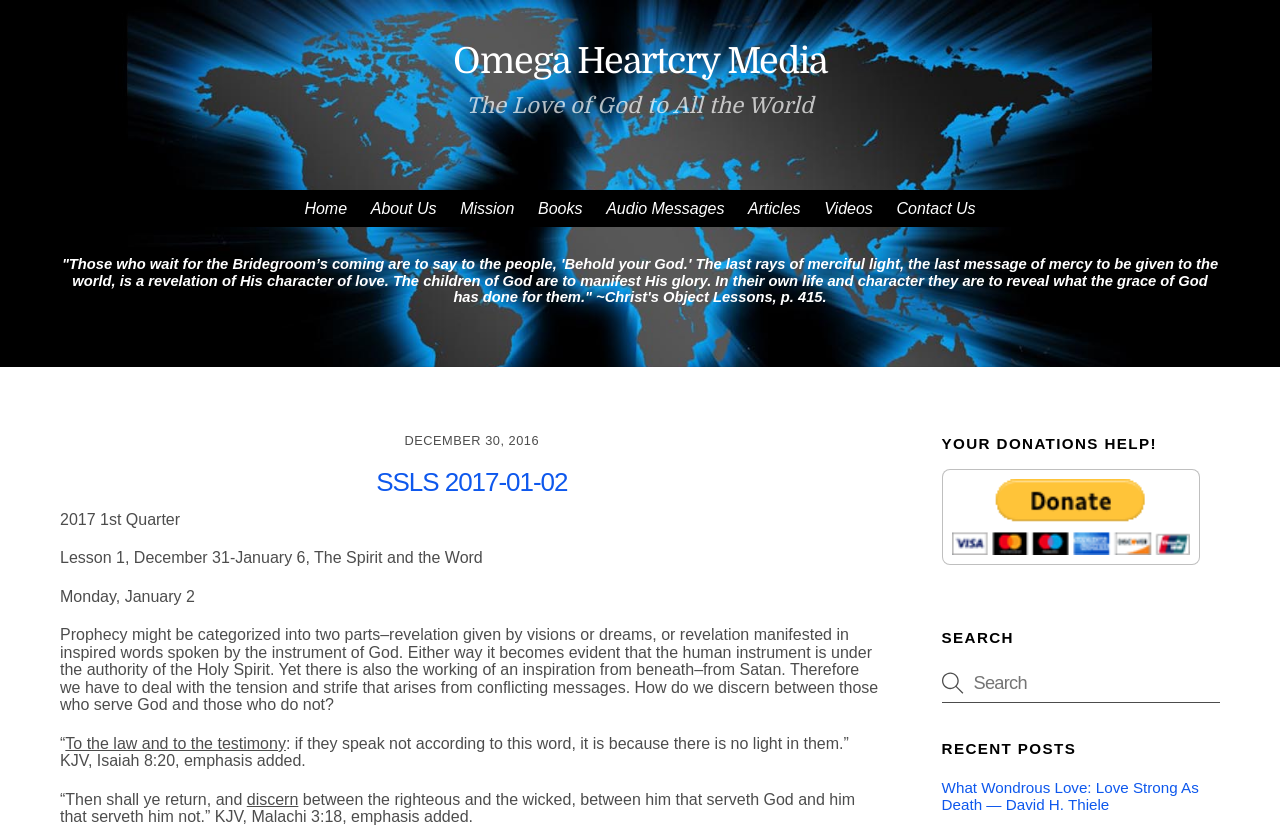Provide the bounding box coordinates of the HTML element described as: "name="s" placeholder="Search" title="Search"". The bounding box coordinates should be four float numbers between 0 and 1, i.e., [left, top, right, bottom].

[0.736, 0.803, 0.953, 0.85]